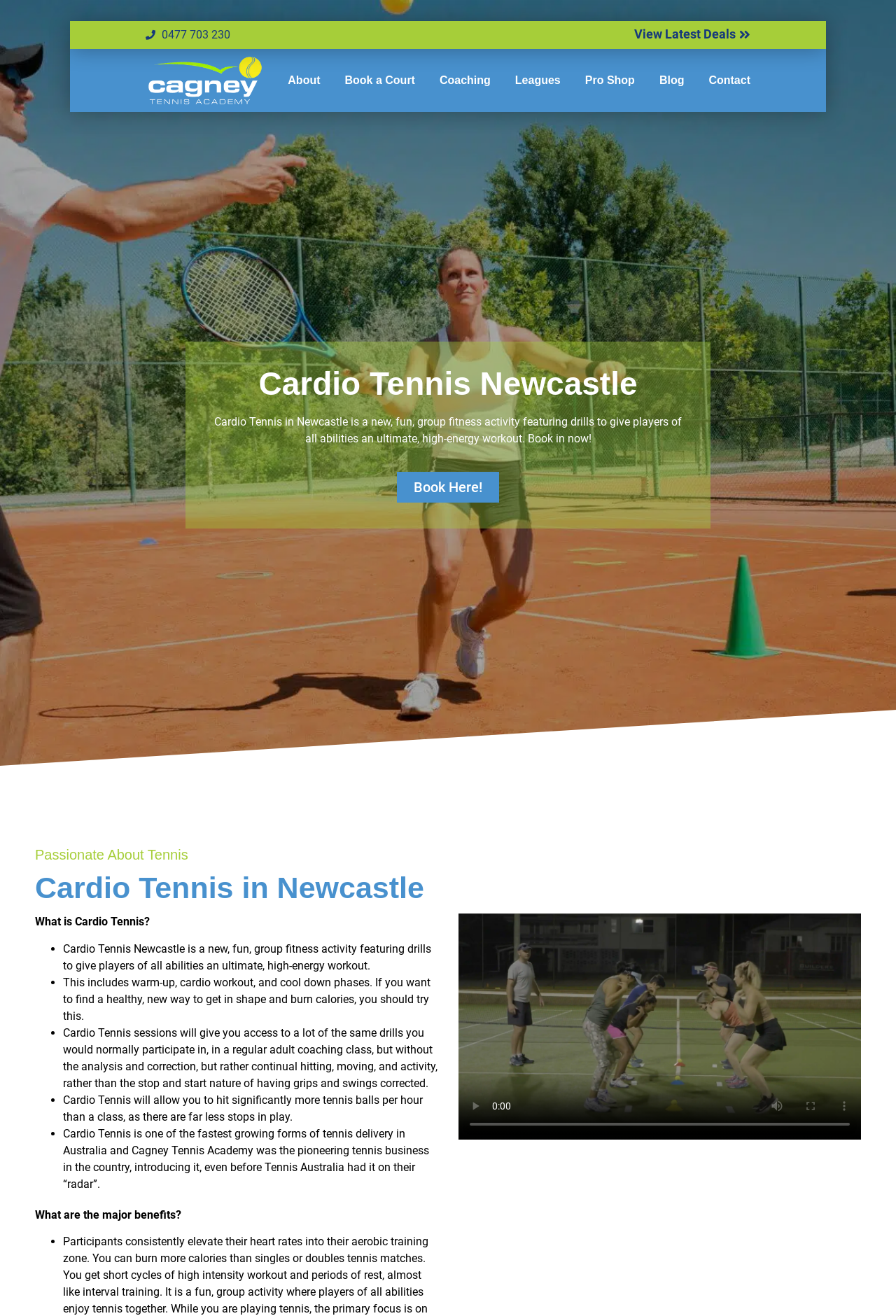Locate the bounding box coordinates of the item that should be clicked to fulfill the instruction: "Call the phone number".

[0.162, 0.02, 0.5, 0.033]